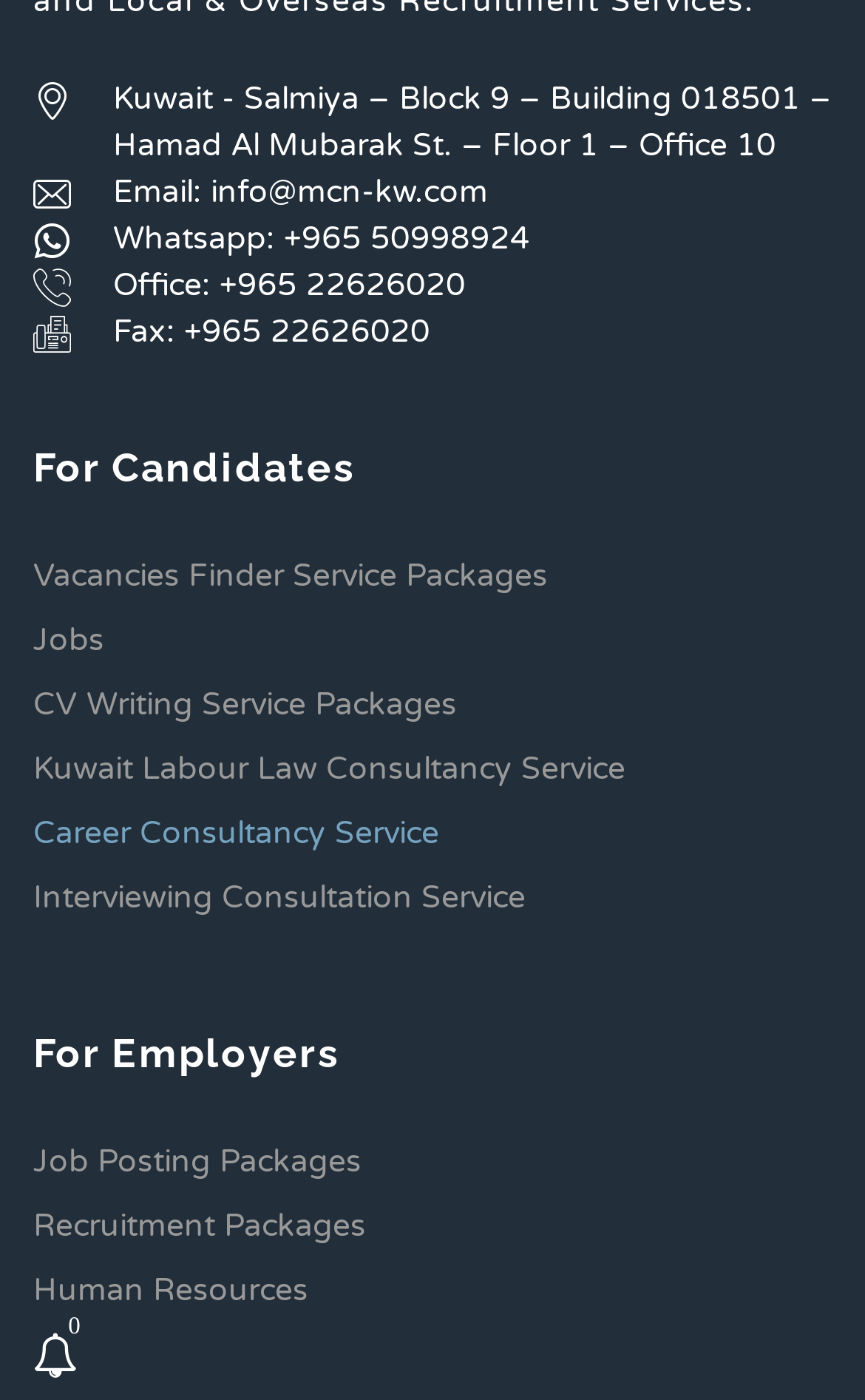What is the office address of the company?
Answer the question based on the image using a single word or a brief phrase.

Kuwait - Salmiya – Block 9 – Building 018501 – Hamad Al Mubarak St. – Floor 1 – Office 10